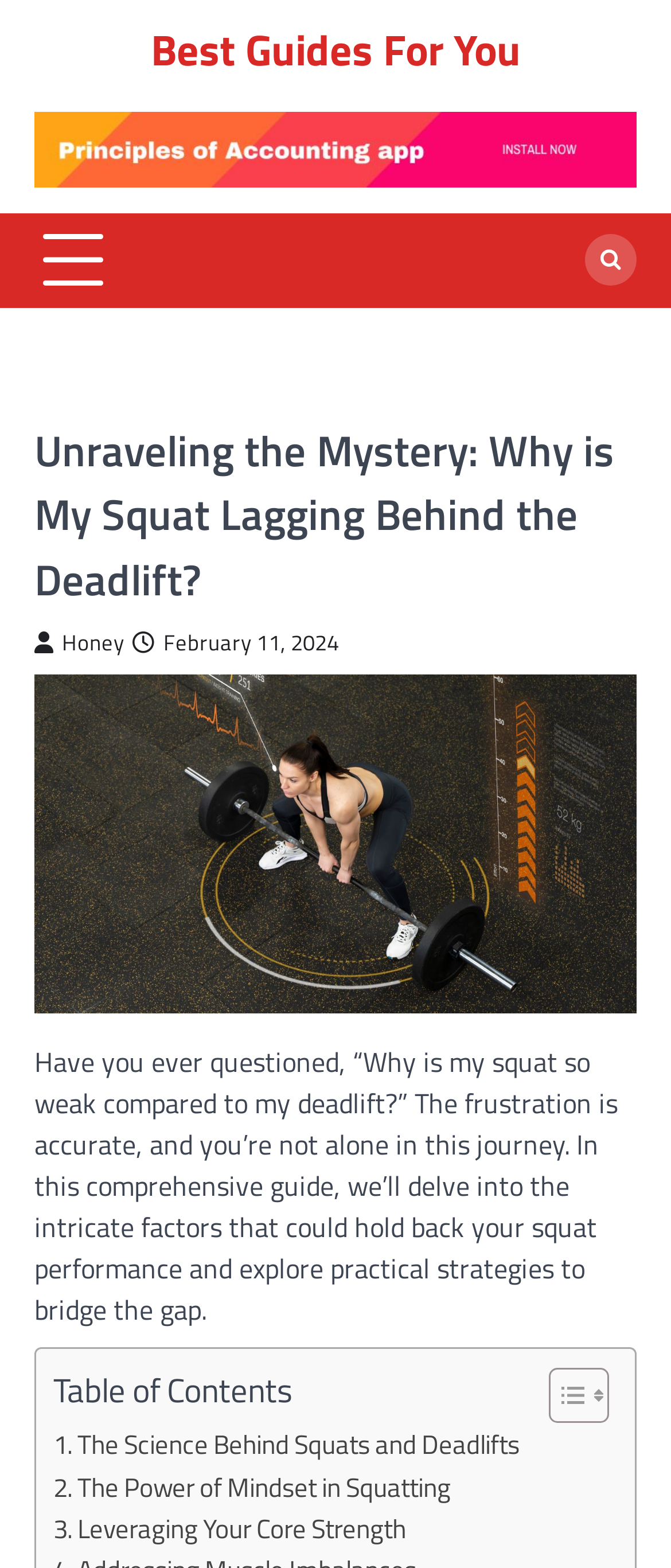Find the bounding box coordinates for the area you need to click to carry out the instruction: "Click on the 'Best Guides For You' link". The coordinates should be four float numbers between 0 and 1, indicated as [left, top, right, bottom].

[0.224, 0.011, 0.776, 0.053]